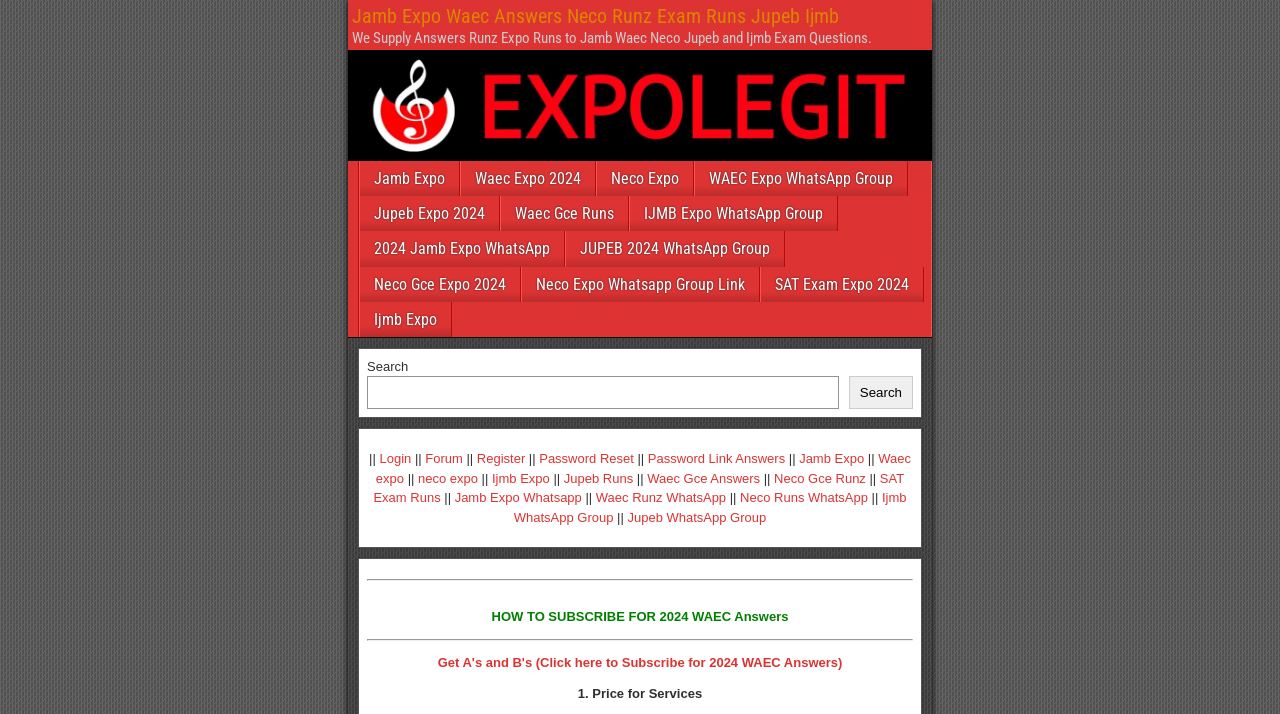Please identify the bounding box coordinates of the element's region that I should click in order to complete the following instruction: "Click on Jamb Expo WhatsApp group link". The bounding box coordinates consist of four float numbers between 0 and 1, i.e., [left, top, right, bottom].

[0.281, 0.324, 0.441, 0.373]